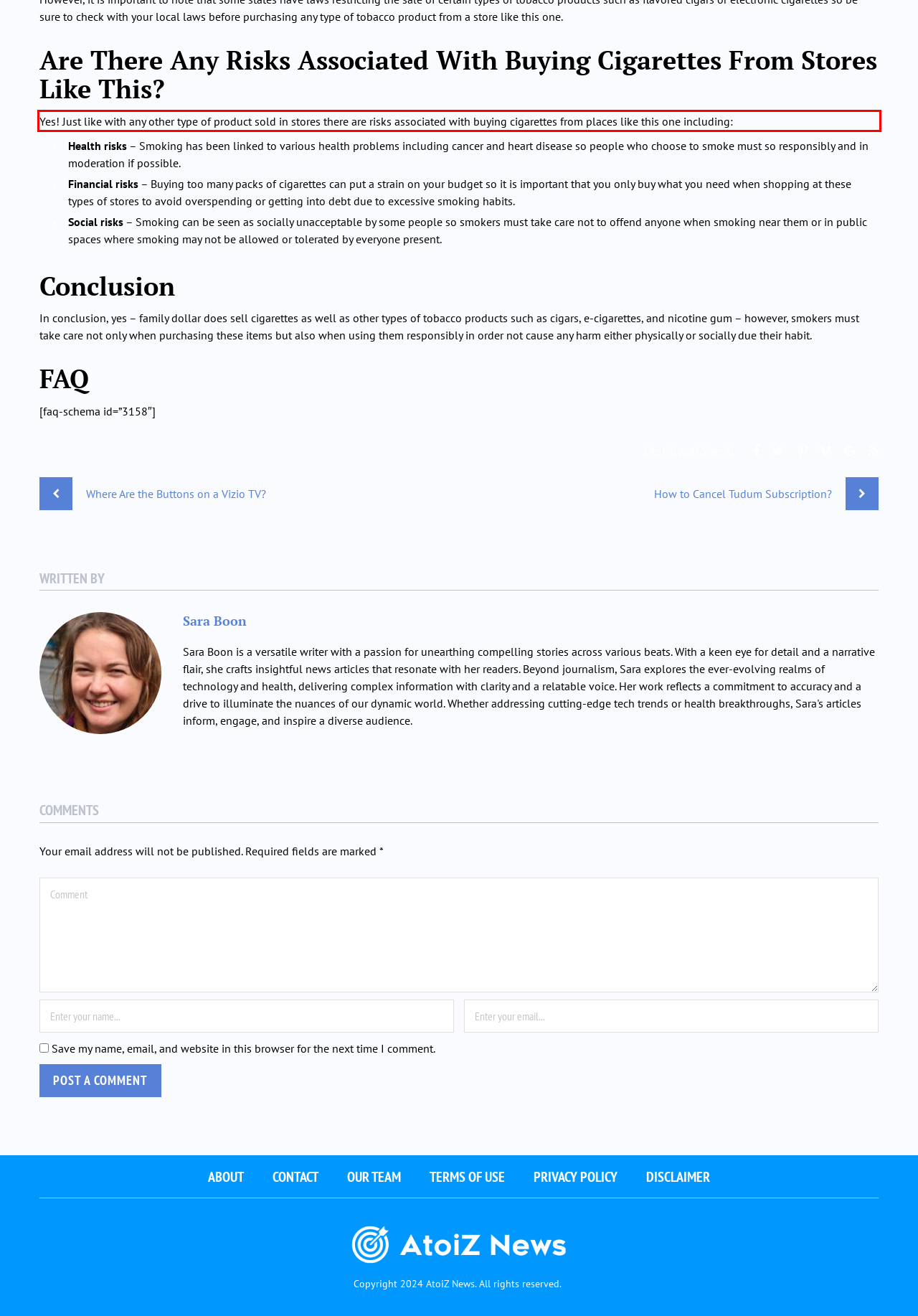Given a screenshot of a webpage containing a red bounding box, perform OCR on the text within this red bounding box and provide the text content.

Yes! Just like with any other type of product sold in stores there are risks associated with buying cigarettes from places like this one including: